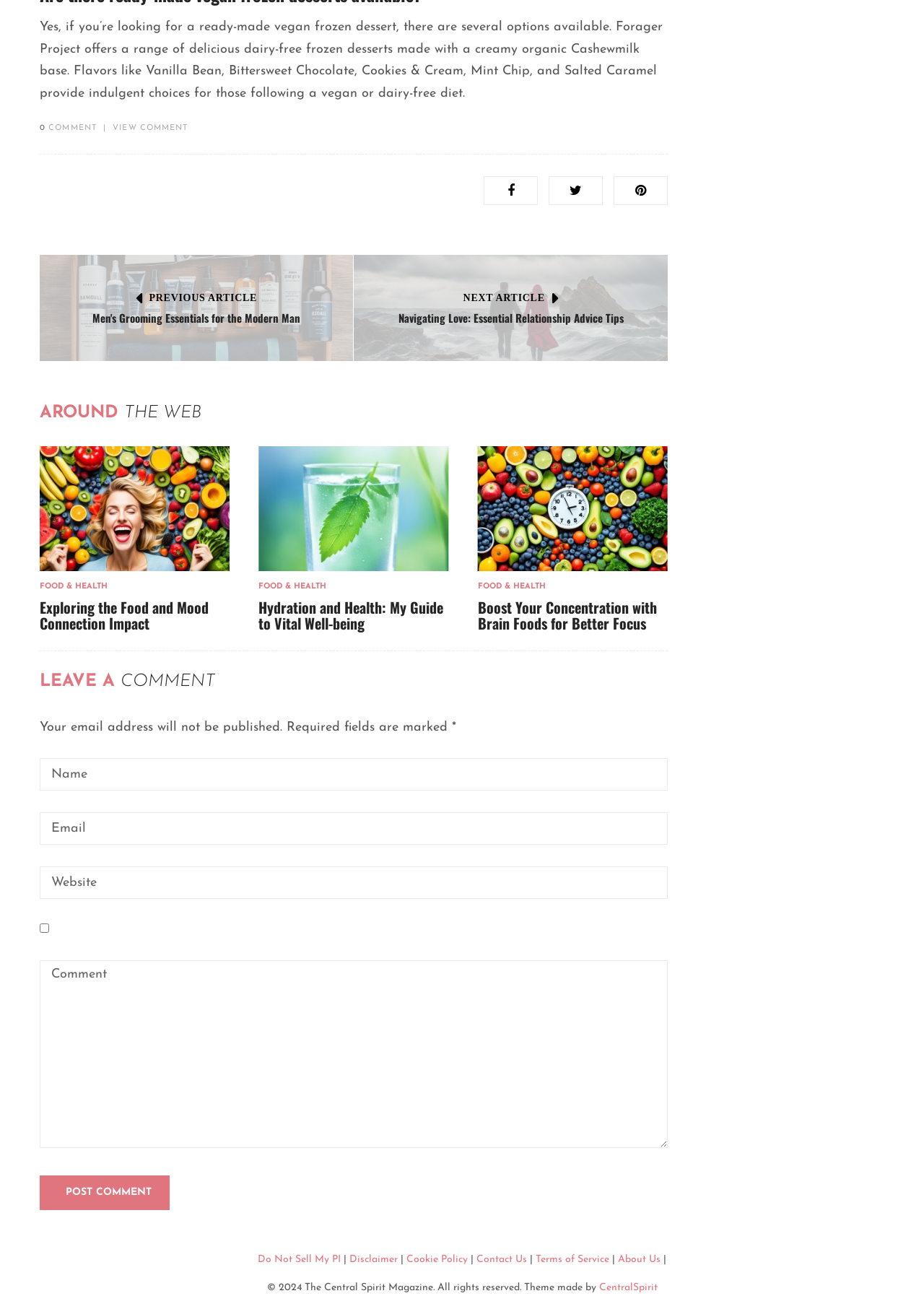Please provide the bounding box coordinates for the element that needs to be clicked to perform the following instruction: "Post a comment". The coordinates should be given as four float numbers between 0 and 1, i.e., [left, top, right, bottom].

[0.043, 0.898, 0.184, 0.925]